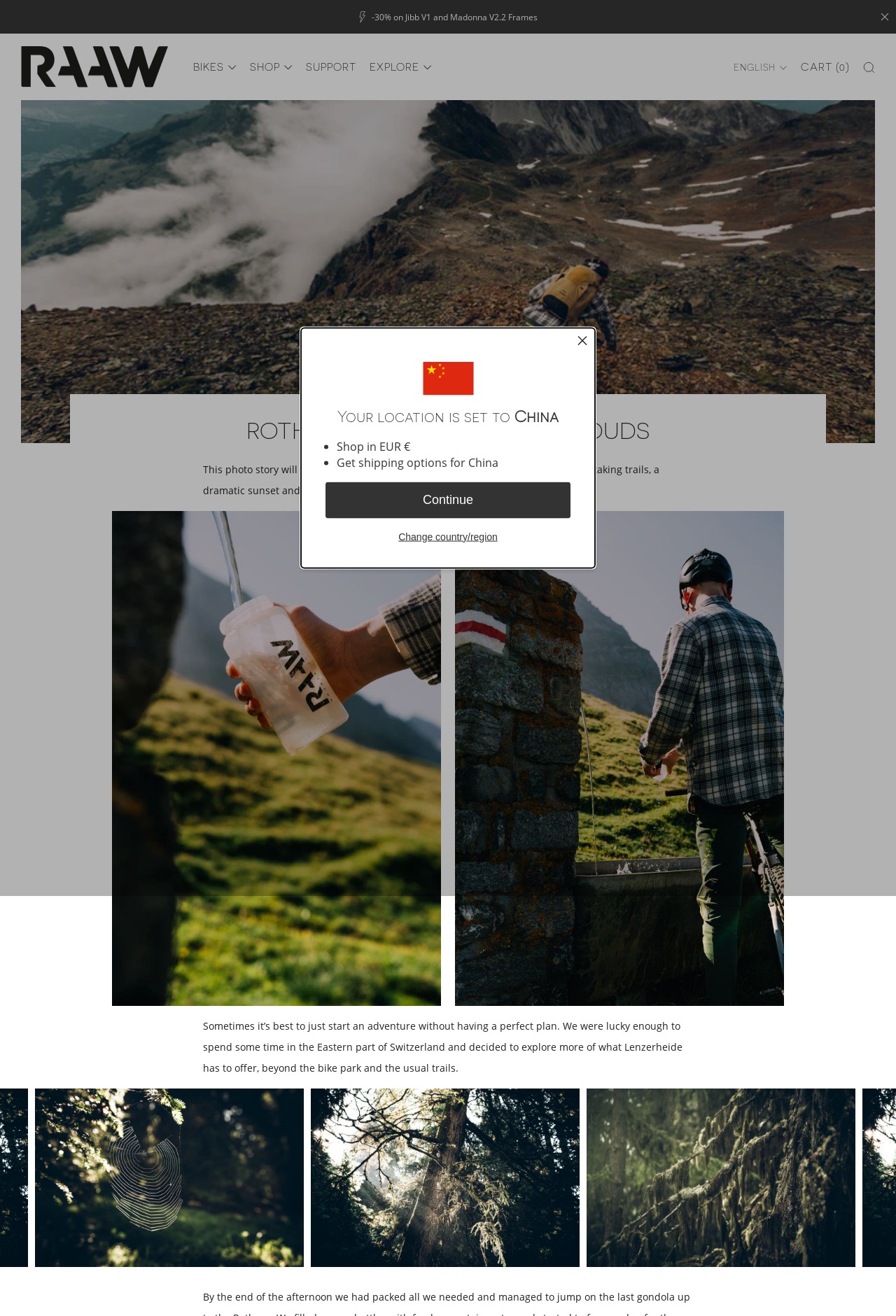Locate the bounding box coordinates of the clickable part needed for the task: "go to RAAW Mountain Bikes homepage".

[0.023, 0.035, 0.188, 0.067]